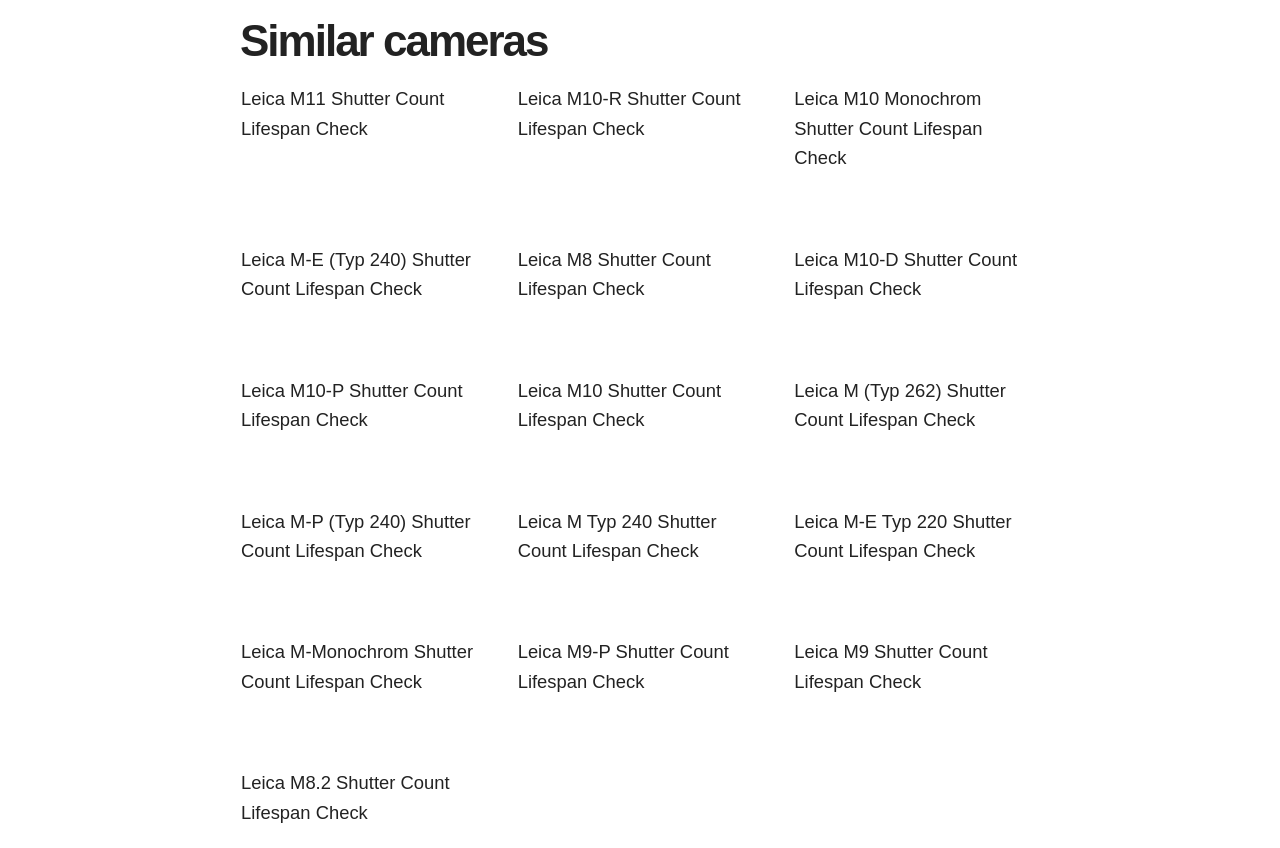Kindly determine the bounding box coordinates for the area that needs to be clicked to execute this instruction: "Explore Leica M10 Monochrom shutter count lifespan check".

[0.621, 0.1, 0.812, 0.251]